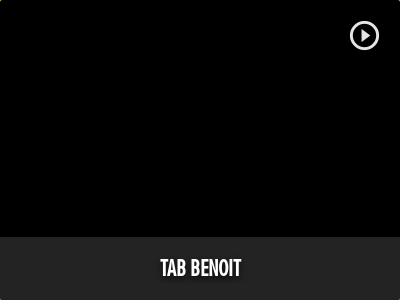Illustrate the image with a detailed caption.

The image features Tab Benoit, an acclaimed musician known for his powerful blues style and exceptional guitar skills. Positioned prominently is his name, "TAB BENOIT," displayed in bold lettering at the bottom of the image, which emphasizes his stature in the music scene. The image likely serves to highlight his participation in the 2024 Big Blues Bender lineup, promoting the event where fans can experience live performances. Additionally, there's a play button icon in the upper right corner, suggesting the availability of audio or video content related to Tab Benoit, inviting viewers to engage further with his music.